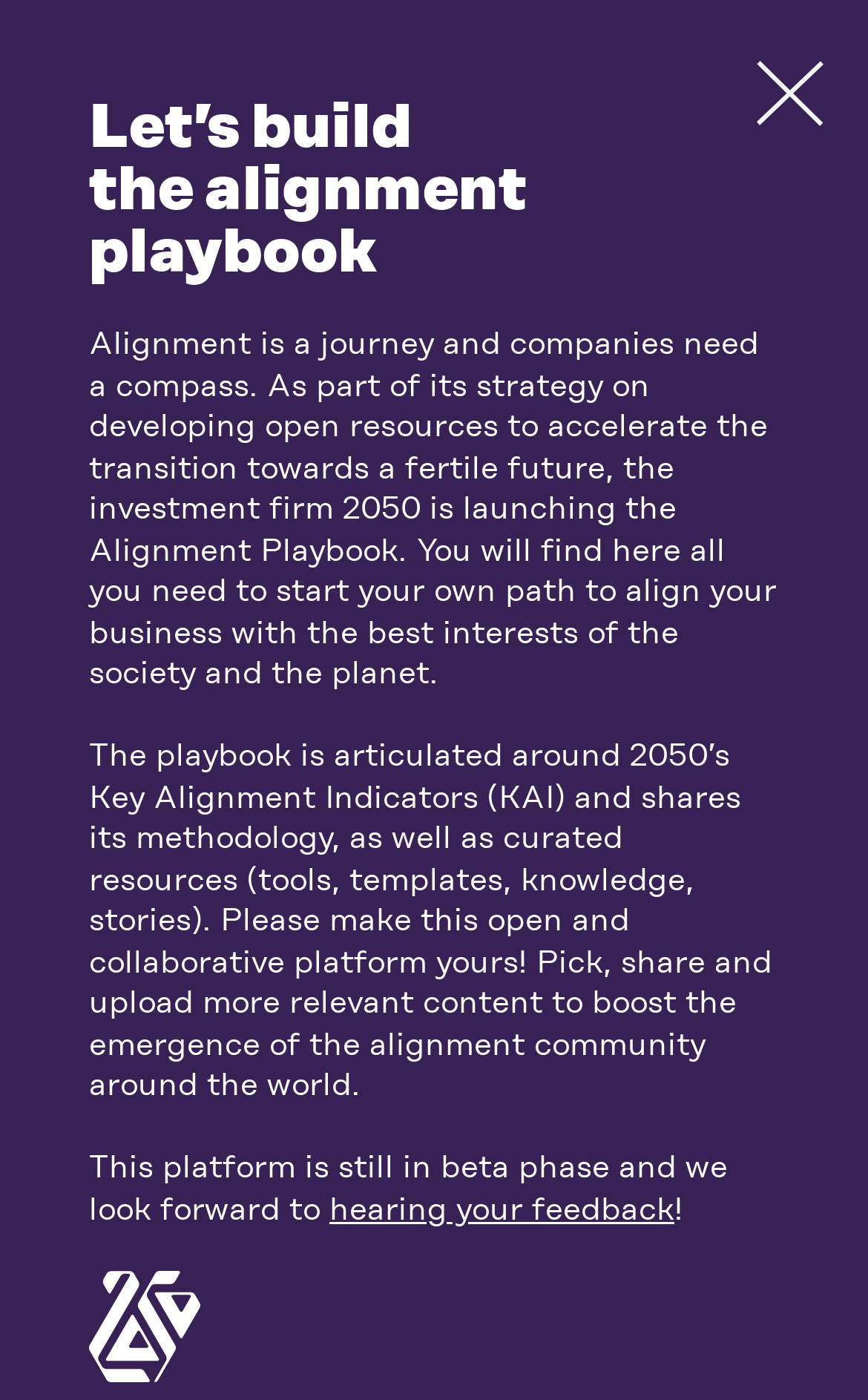Highlight the bounding box of the UI element that corresponds to this description: "Explore our Key Alignement Indicators".

[0.0, 0.729, 1.0, 0.909]